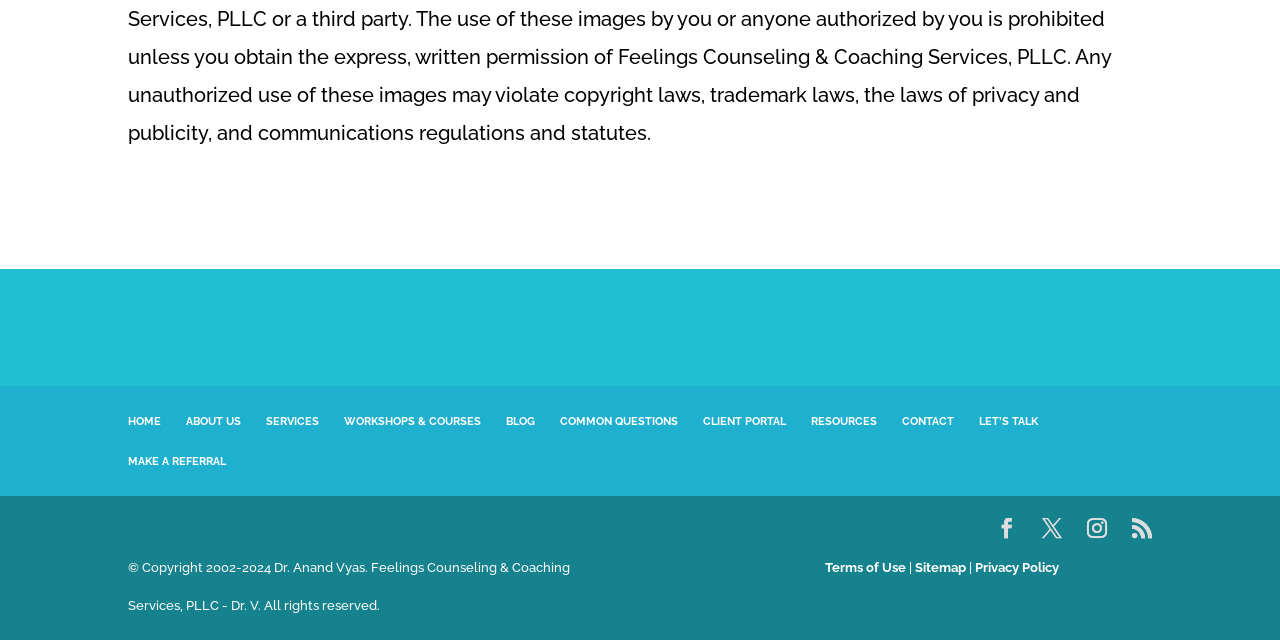Pinpoint the bounding box coordinates of the clickable area needed to execute the instruction: "read the blog". The coordinates should be specified as four float numbers between 0 and 1, i.e., [left, top, right, bottom].

[0.395, 0.649, 0.418, 0.669]